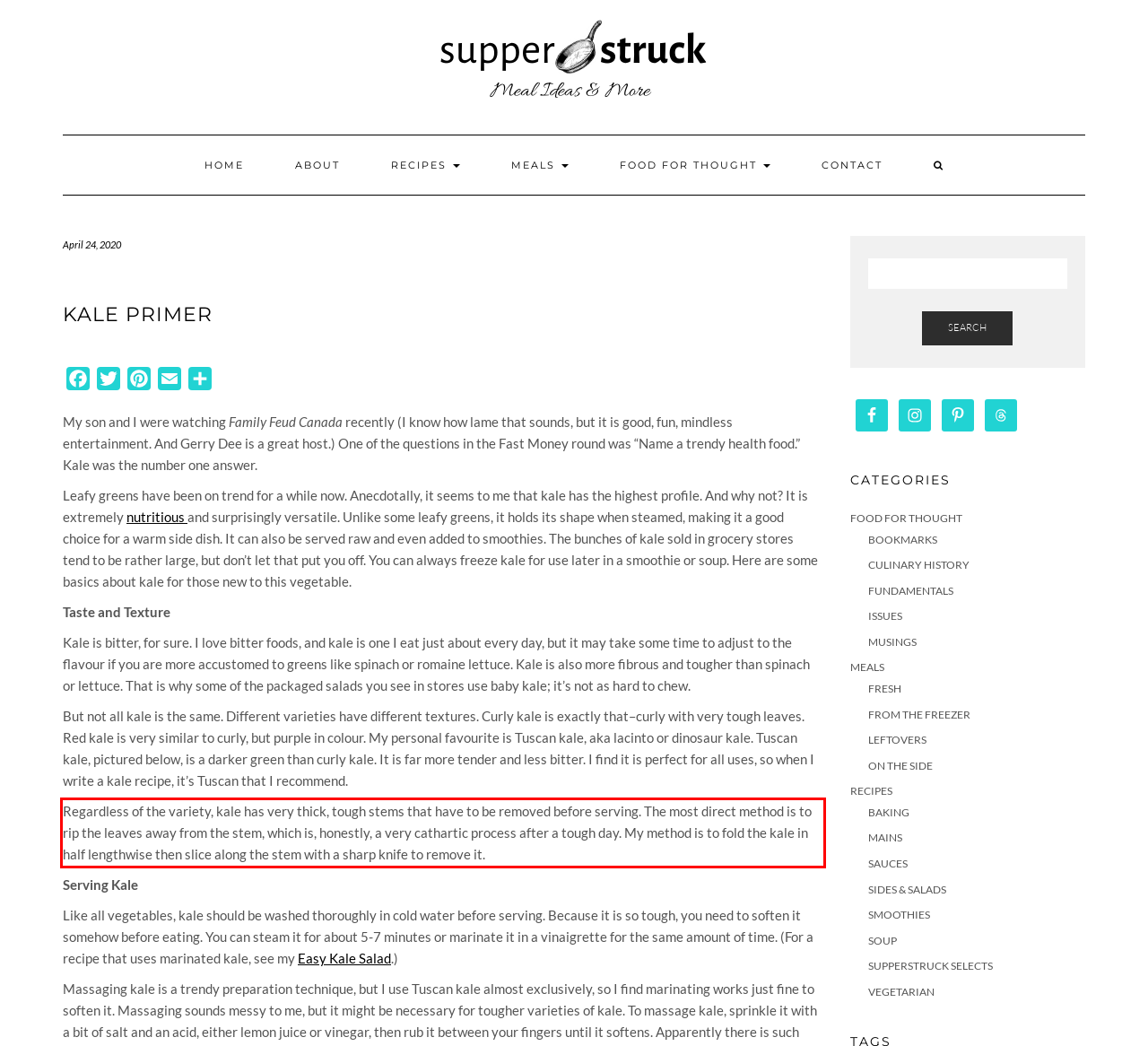Review the webpage screenshot provided, and perform OCR to extract the text from the red bounding box.

Regardless of the variety, kale has very thick, tough stems that have to be removed before serving. The most direct method is to rip the leaves away from the stem, which is, honestly, a very cathartic process after a tough day. My method is to fold the kale in half lengthwise then slice along the stem with a sharp knife to remove it.